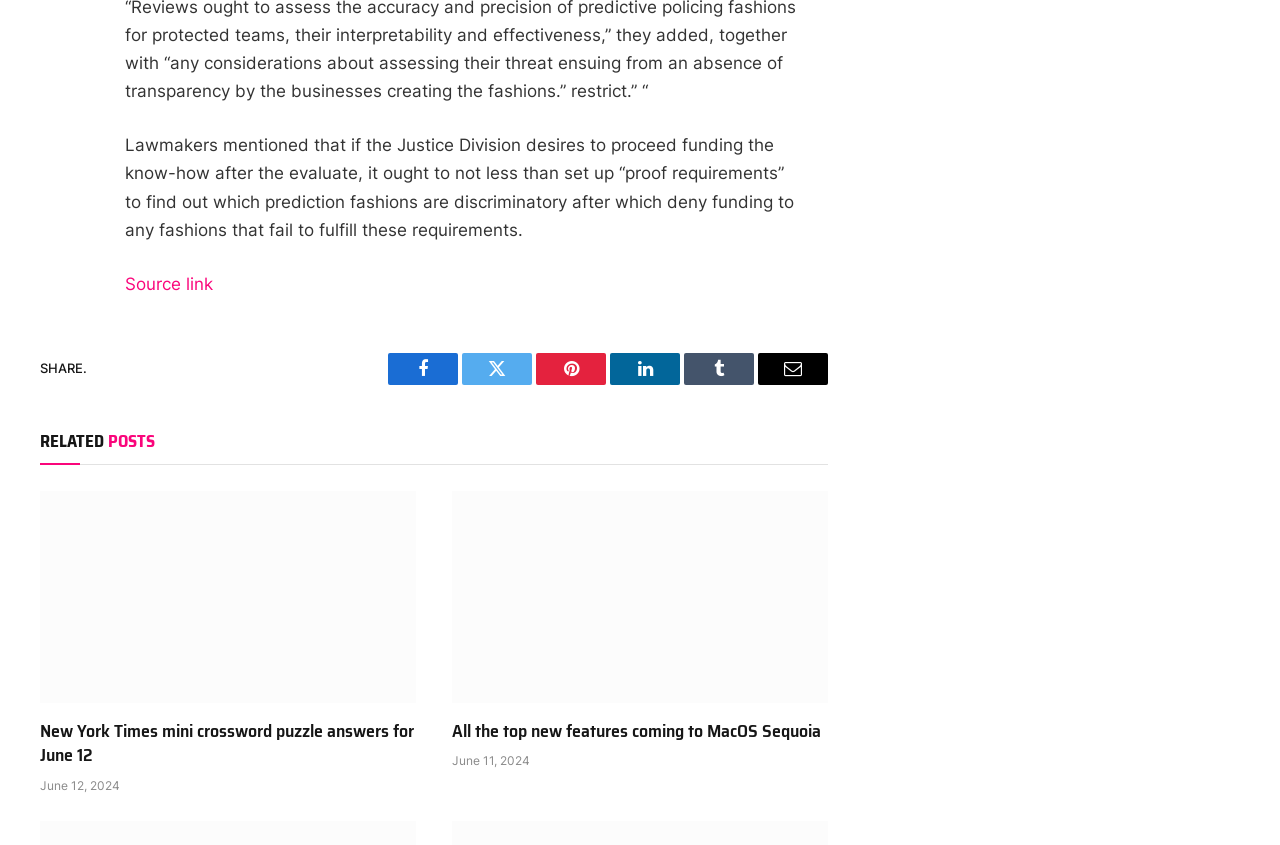How many social media sharing options are available?
Look at the image and answer with only one word or phrase.

6